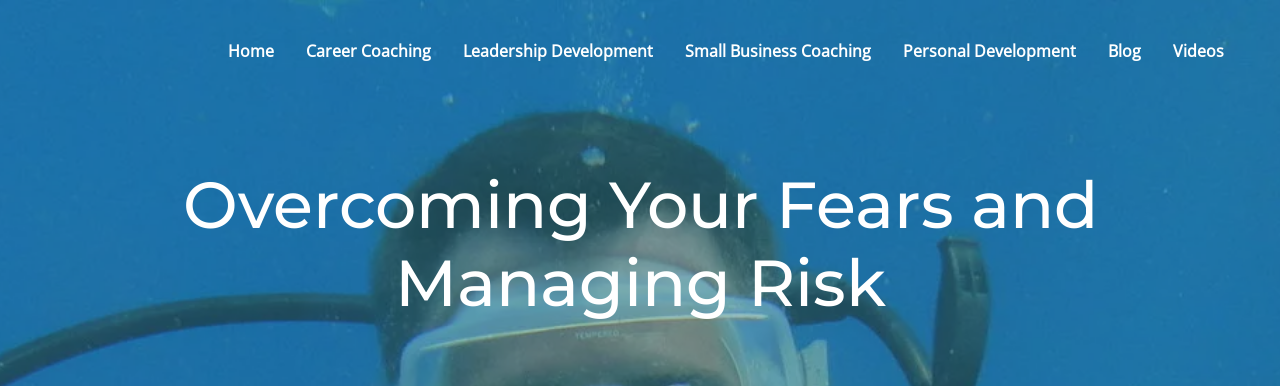What is the main theme of the webpage according to the image?
Please use the image to provide a one-word or short phrase answer.

Overcoming fears and managing risk